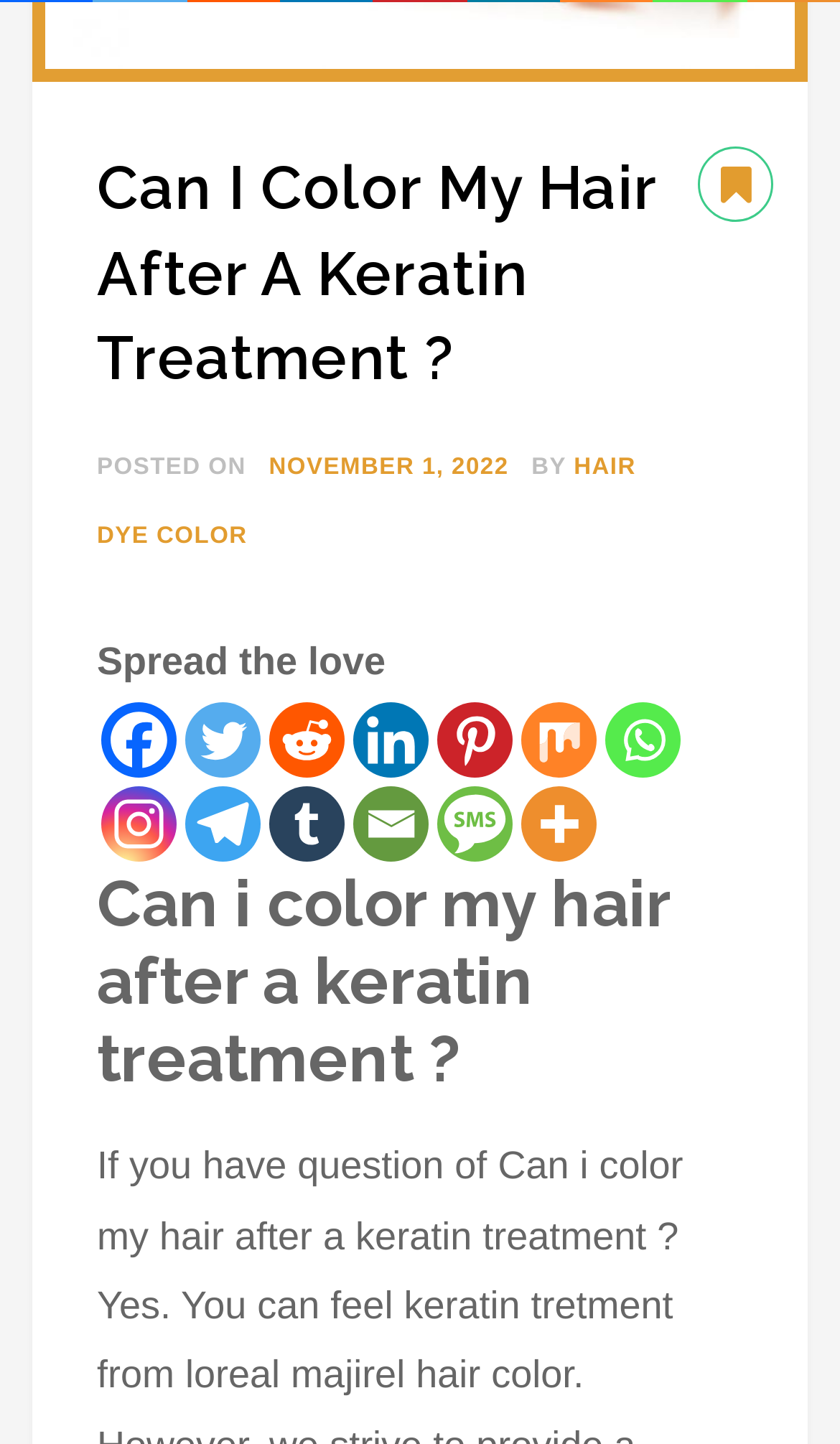What is the main question being asked in the article?
Please respond to the question thoroughly and include all relevant details.

The main question being asked in the article is stated in the heading and repeated in the body of the article, which is 'Can i color my hair after a keratin treatment?'.